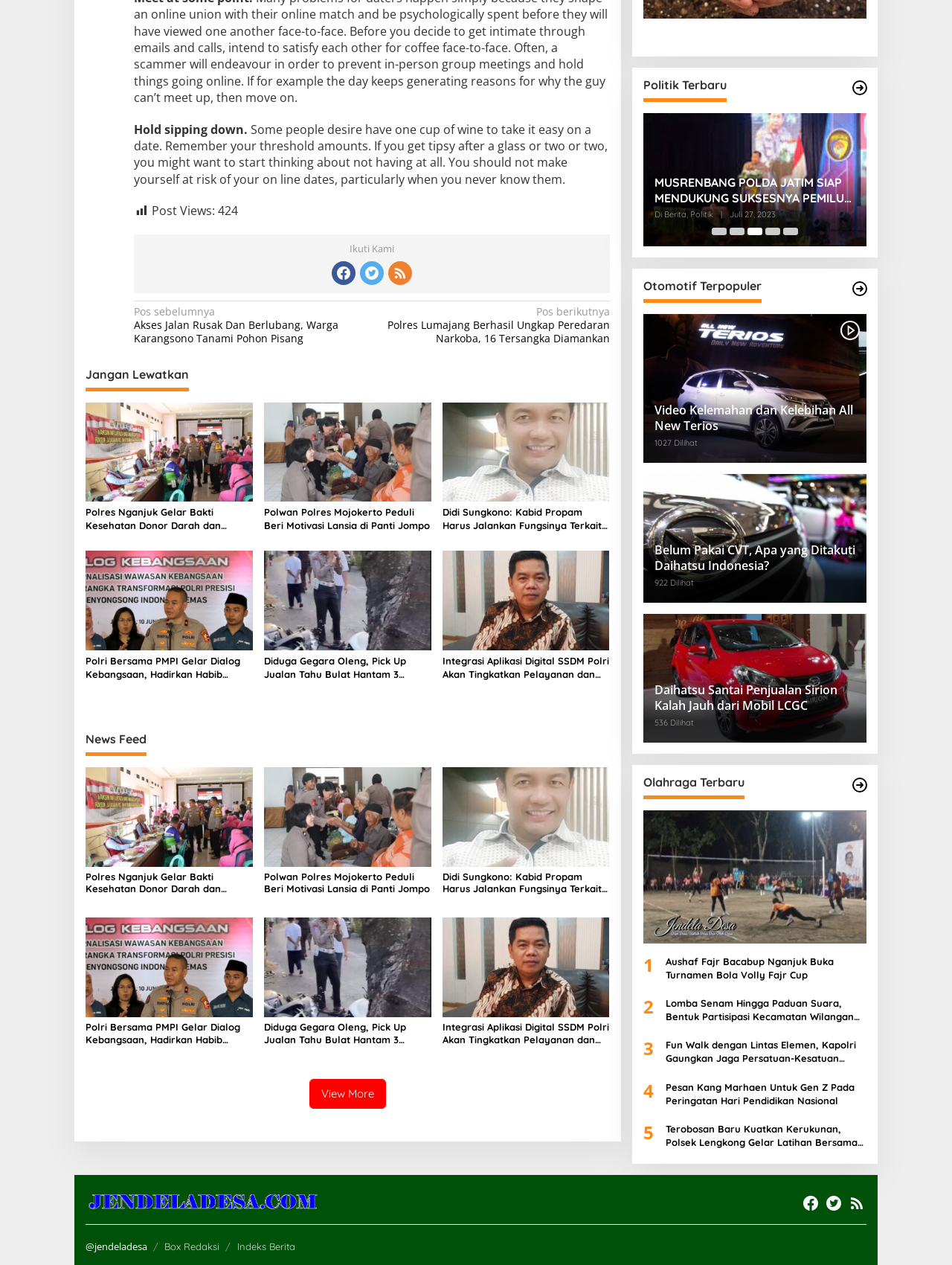Given the element description "More Info" in the screenshot, predict the bounding box coordinates of that UI element.

None